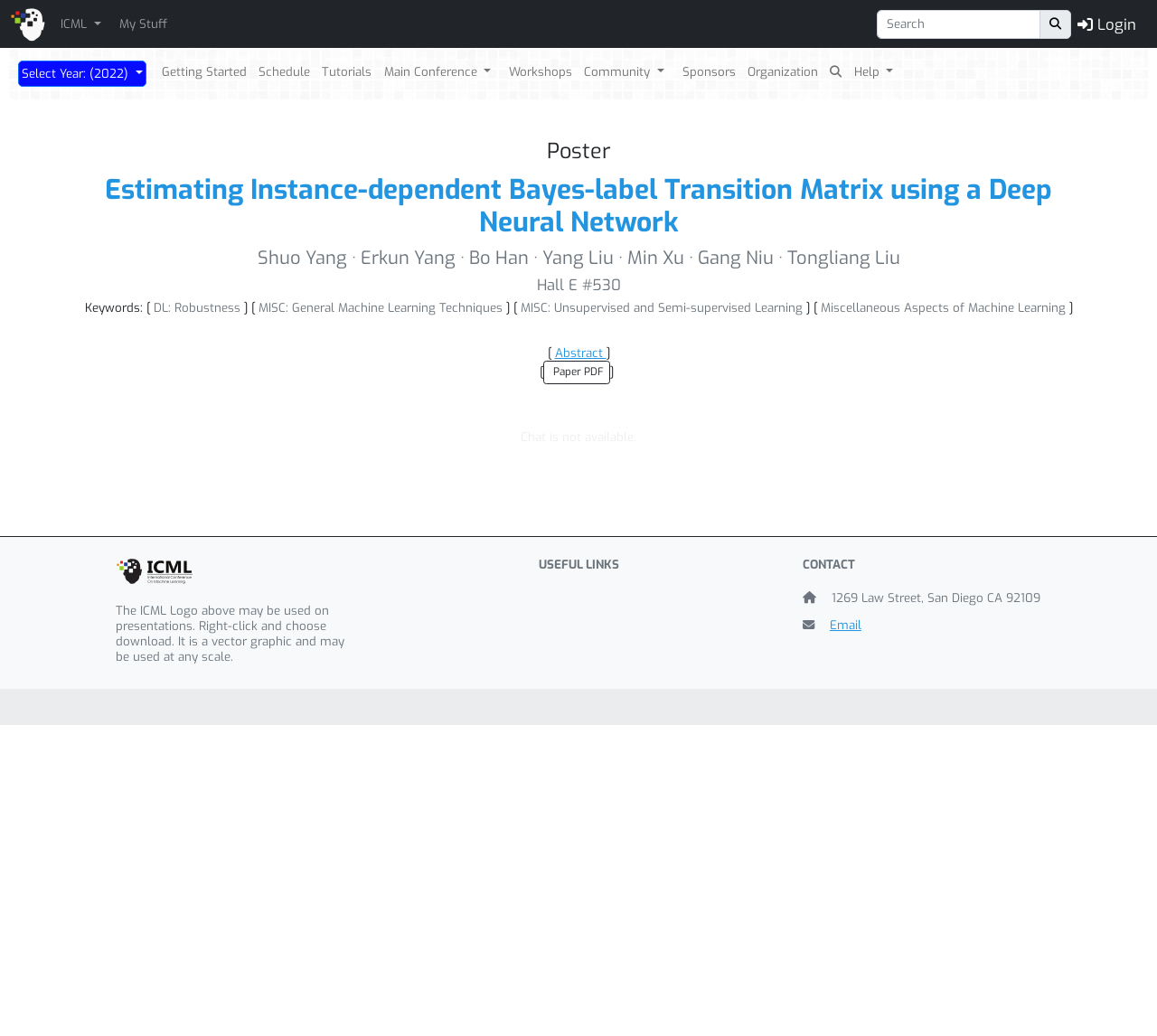What is the conference logo above the navigation bar?
By examining the image, provide a one-word or phrase answer.

ICML logo